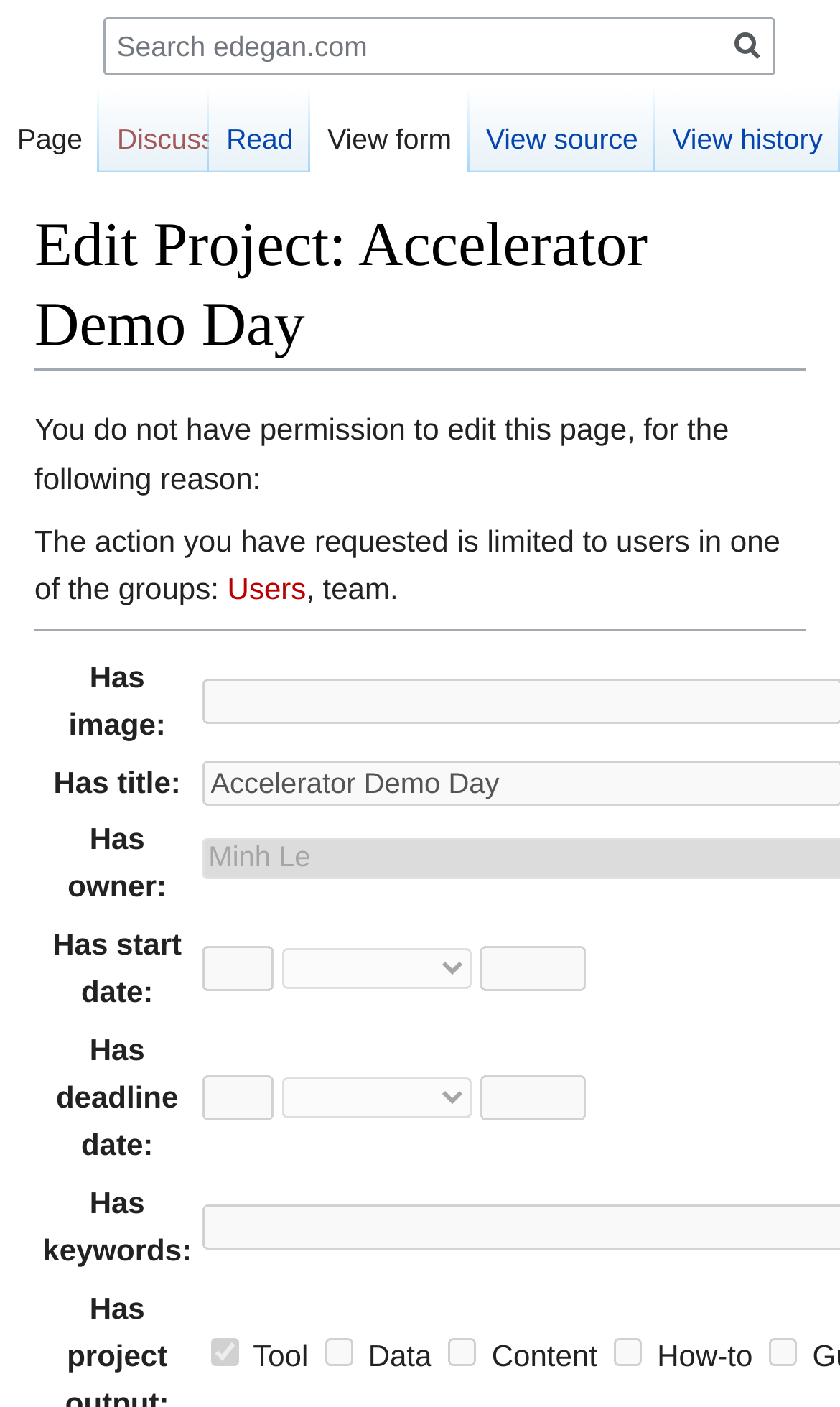What is the shortcut key for the 'View form' link?
Answer the question with just one word or phrase using the image.

Alt+&